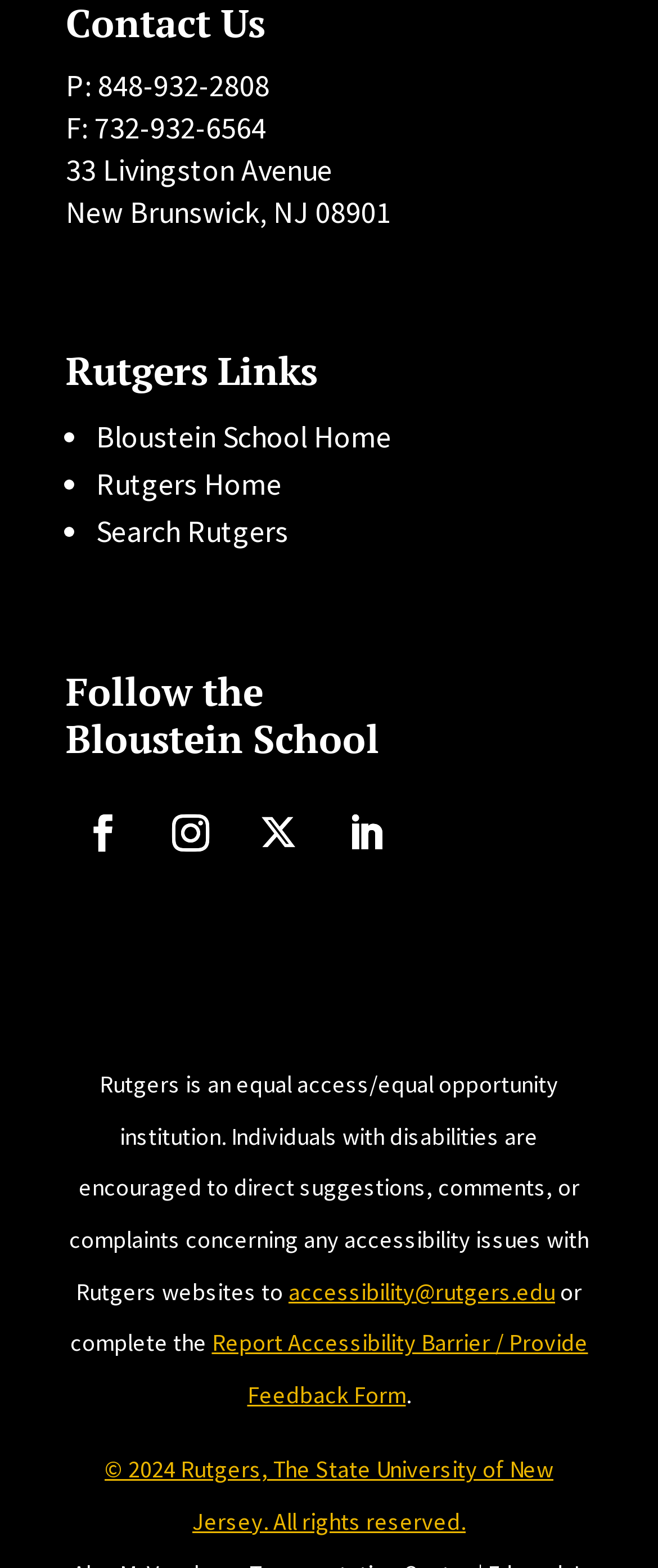Answer in one word or a short phrase: 
How many social media links are there?

4